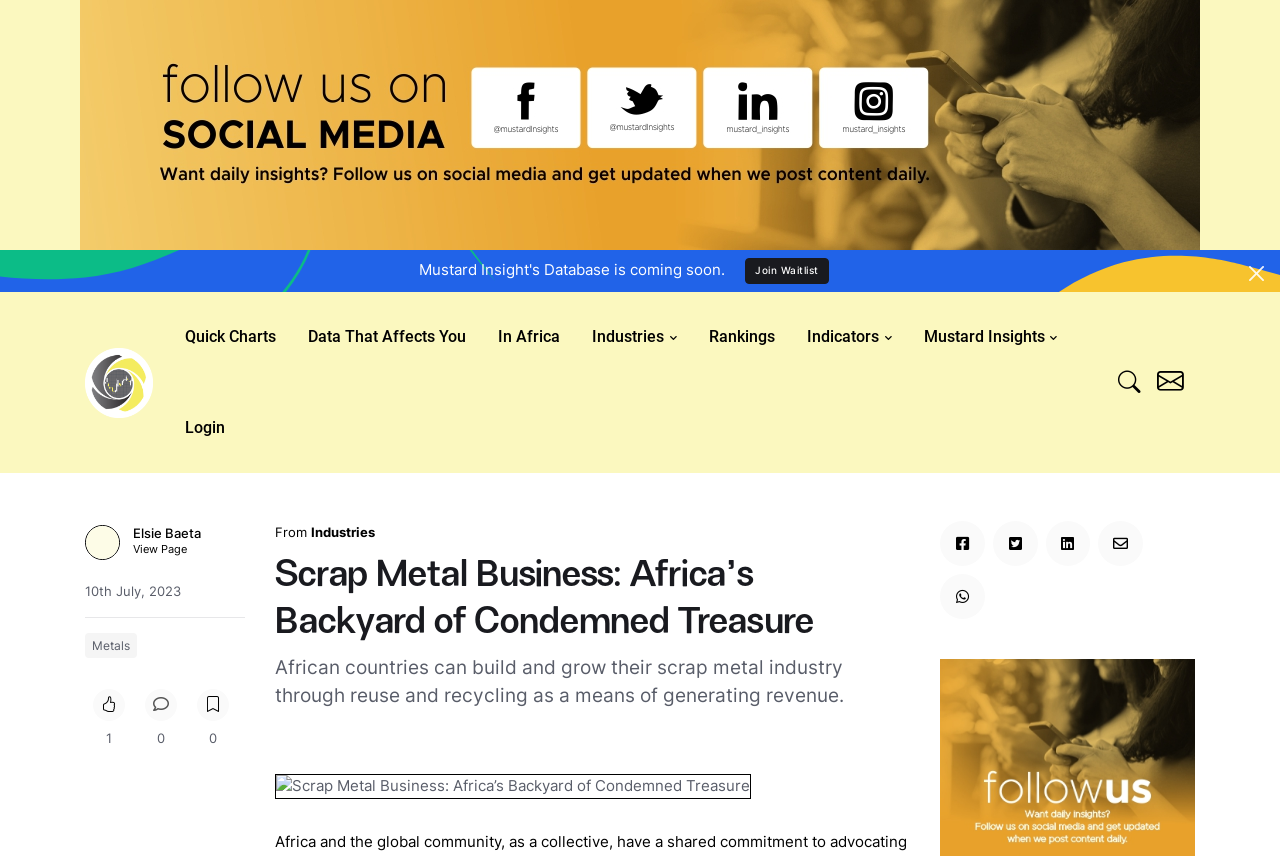Please identify the bounding box coordinates of the element's region that needs to be clicked to fulfill the following instruction: "Click the Quick Charts link". The bounding box coordinates should consist of four float numbers between 0 and 1, i.e., [left, top, right, bottom].

[0.132, 0.341, 0.228, 0.447]